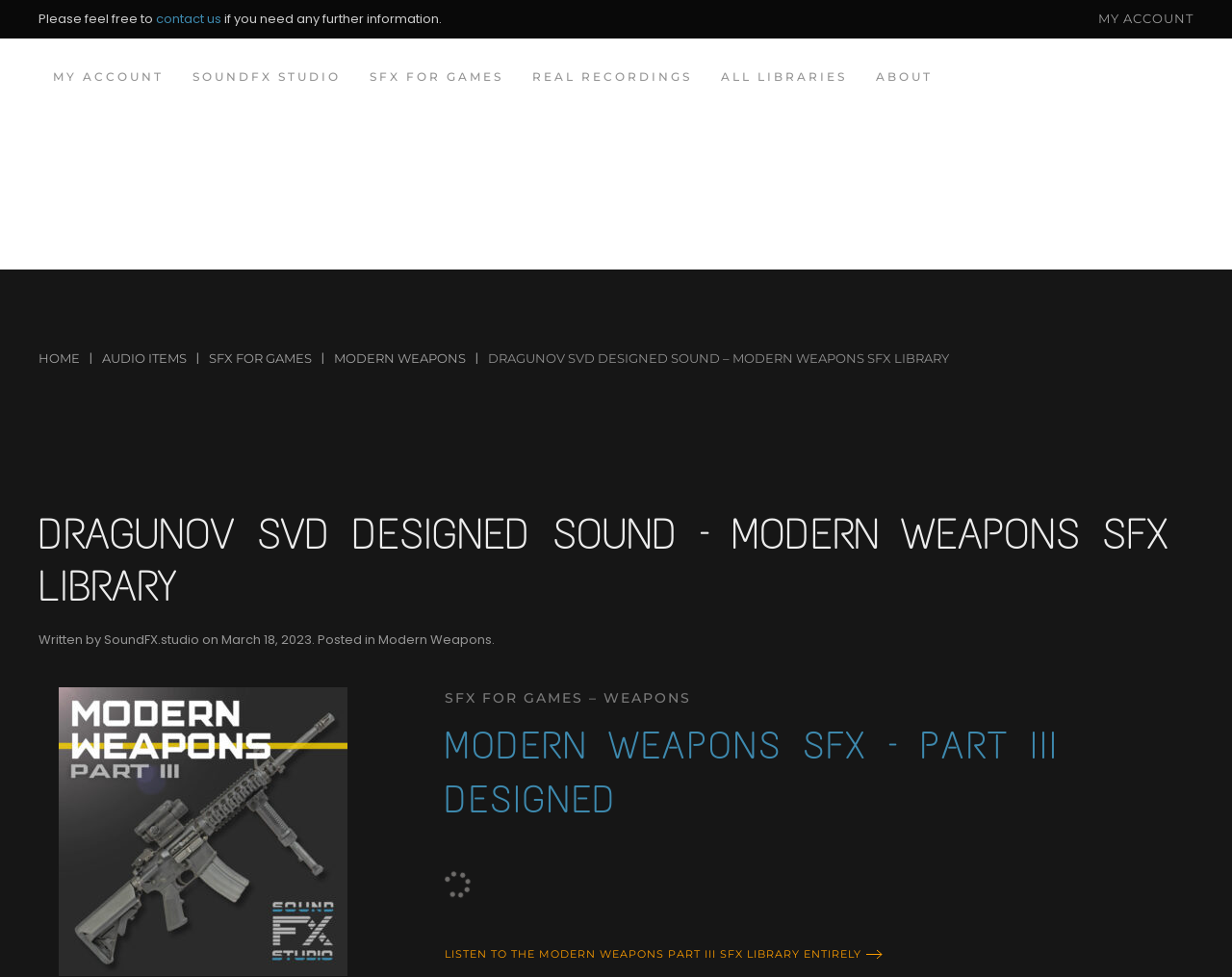Provide a one-word or brief phrase answer to the question:
What type of sound is designed?

Semi-automatic Pistol